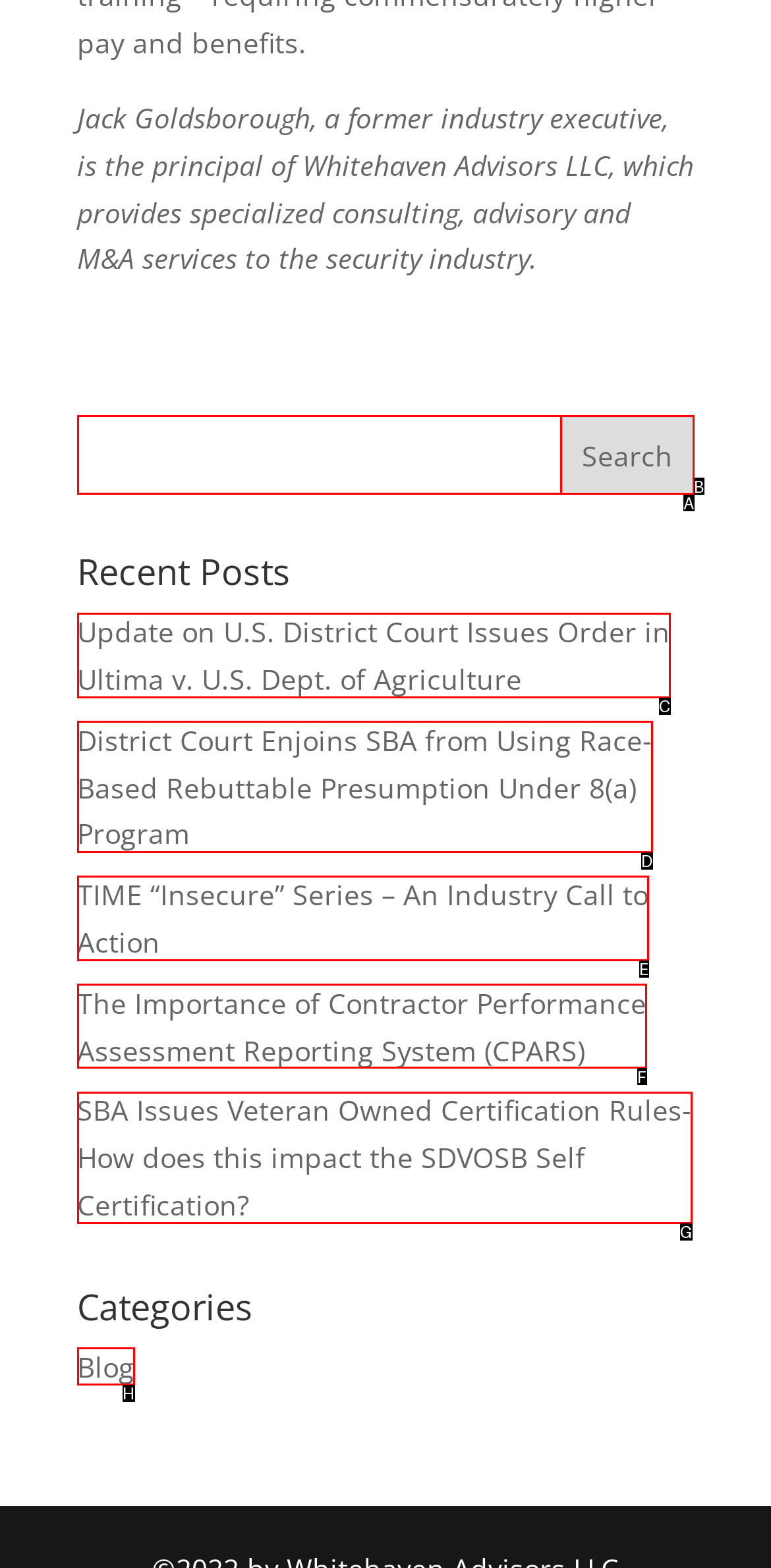Pick the HTML element that corresponds to the description: Blog
Answer with the letter of the correct option from the given choices directly.

H